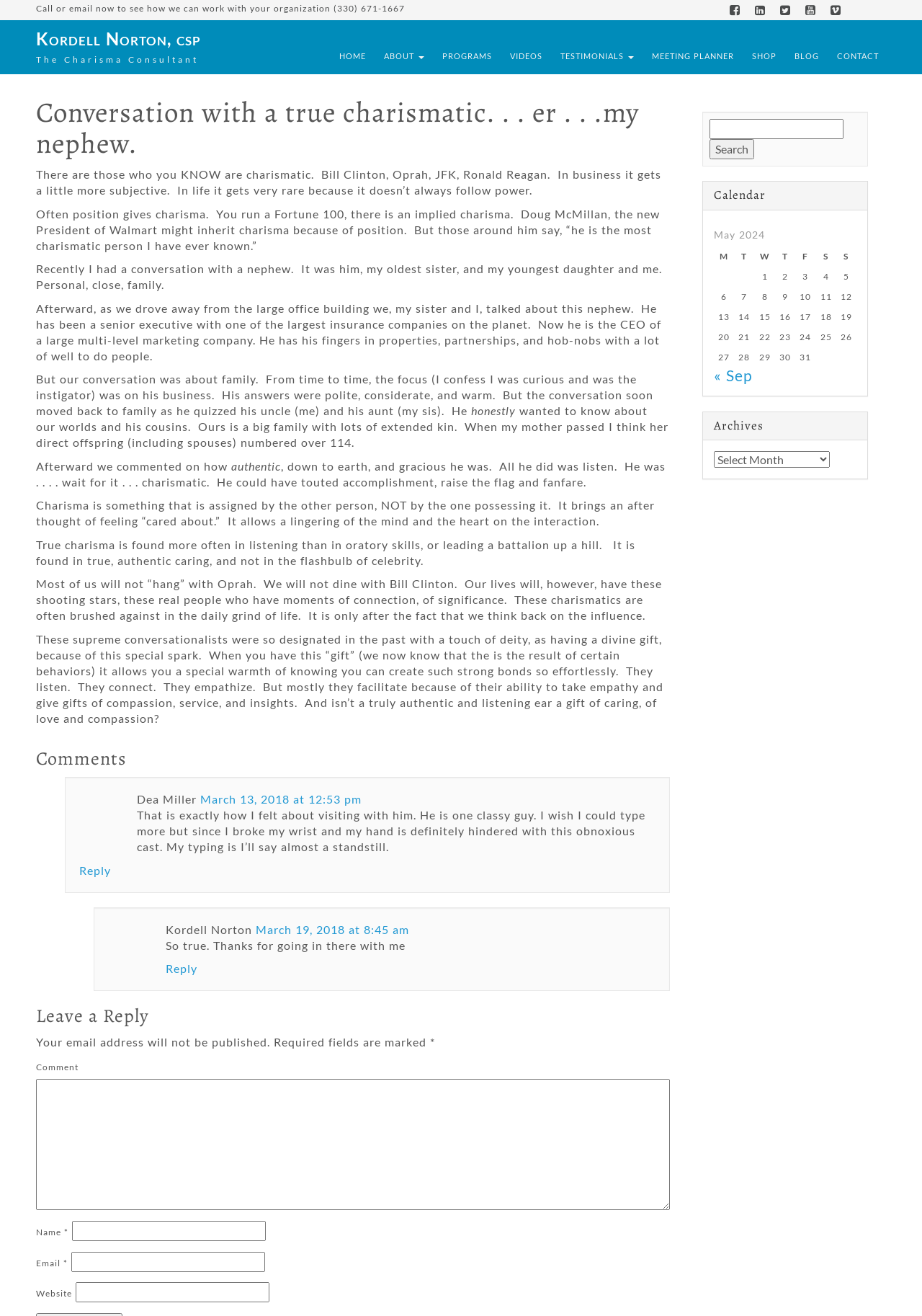What is the topic of the article?
By examining the image, provide a one-word or phrase answer.

Charisma